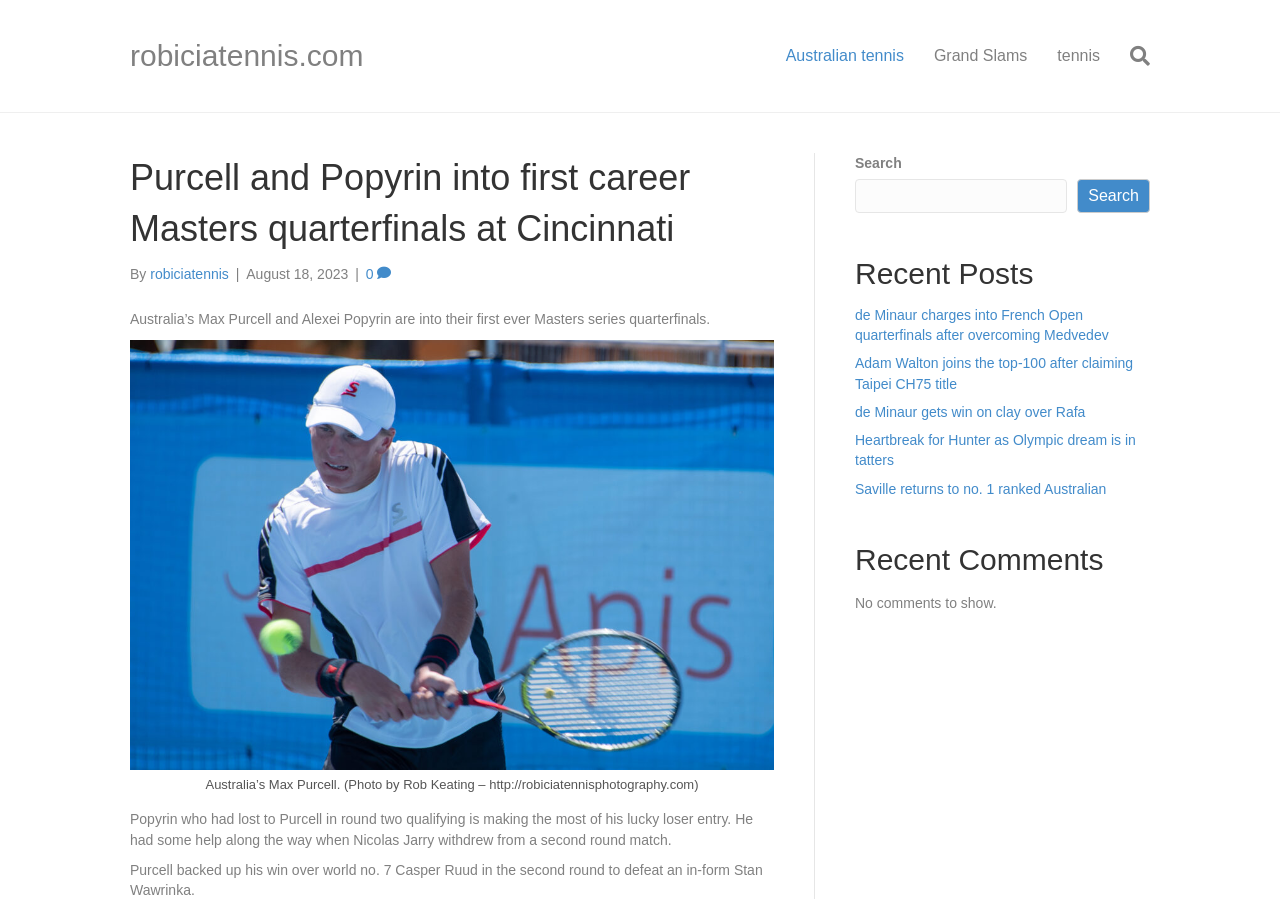Provide the bounding box coordinates for the UI element that is described by this text: "Grand Slams". The coordinates should be in the form of four float numbers between 0 and 1: [left, top, right, bottom].

[0.718, 0.033, 0.814, 0.092]